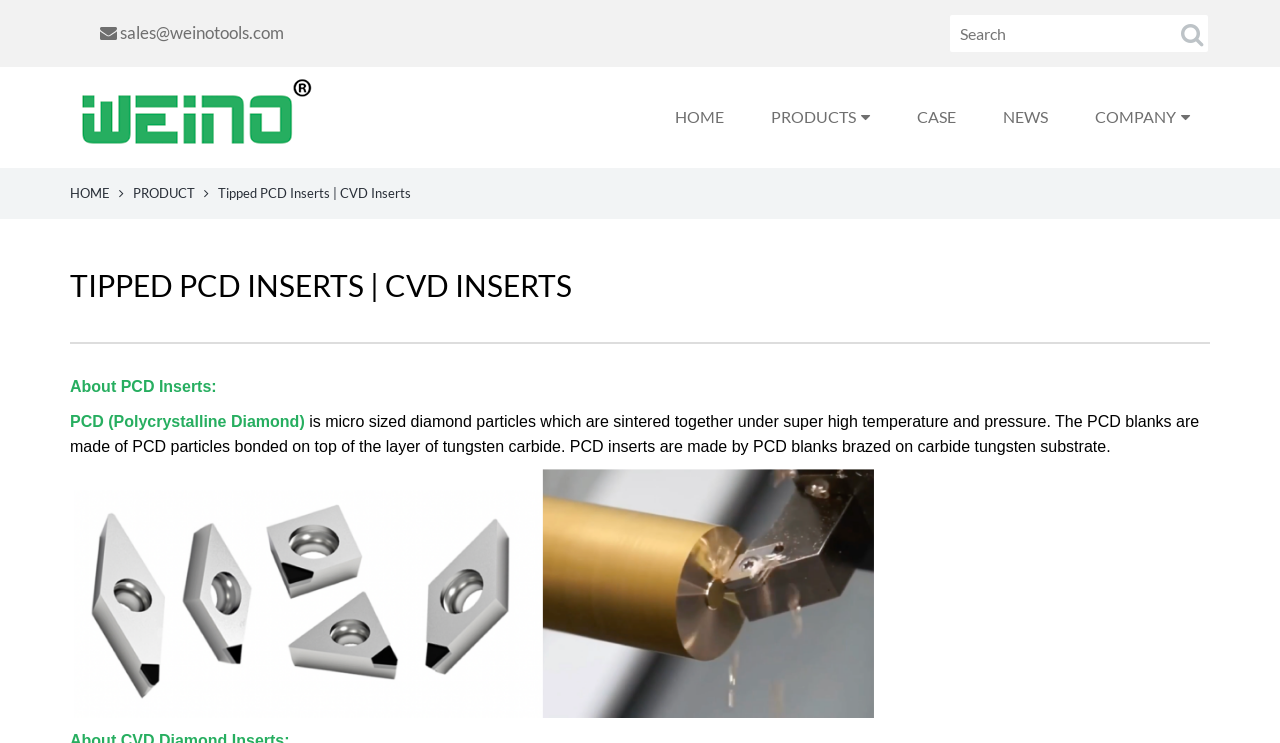Generate a comprehensive description of the contents of the webpage.

The webpage is about Tipped PCD Inserts and CVD Diamond Inserts. At the top left, there is a link to "sales@weinotools.com" and a search bar with a magnifying glass icon on the right. The search bar has a text box and a button. 

Below the search bar, there is a horizontal navigation menu with links to "Weino Diamond Tools Co., Ltd", "HOME", "PRODUCTS", "CASE", "NEWS", and "COMPANY". The "Weino Diamond Tools Co., Ltd" link has an accompanying image. 

On the left side, there is a vertical navigation menu with links to "HOME" and "PRODUCT". Above the vertical navigation menu, there is a heading that reads "Tipped PCD Inserts | CVD Inserts". 

The main content of the webpage is about PCD Inserts. There is a heading that reads "TIPPED PCD INSERTS | CVD INSERTS" followed by a paragraph of text that explains what PCD Inserts are. The text describes PCD as micro-sized diamond particles sintered together under high temperature and pressure, and how PCD blanks are made and used to create PCD inserts.